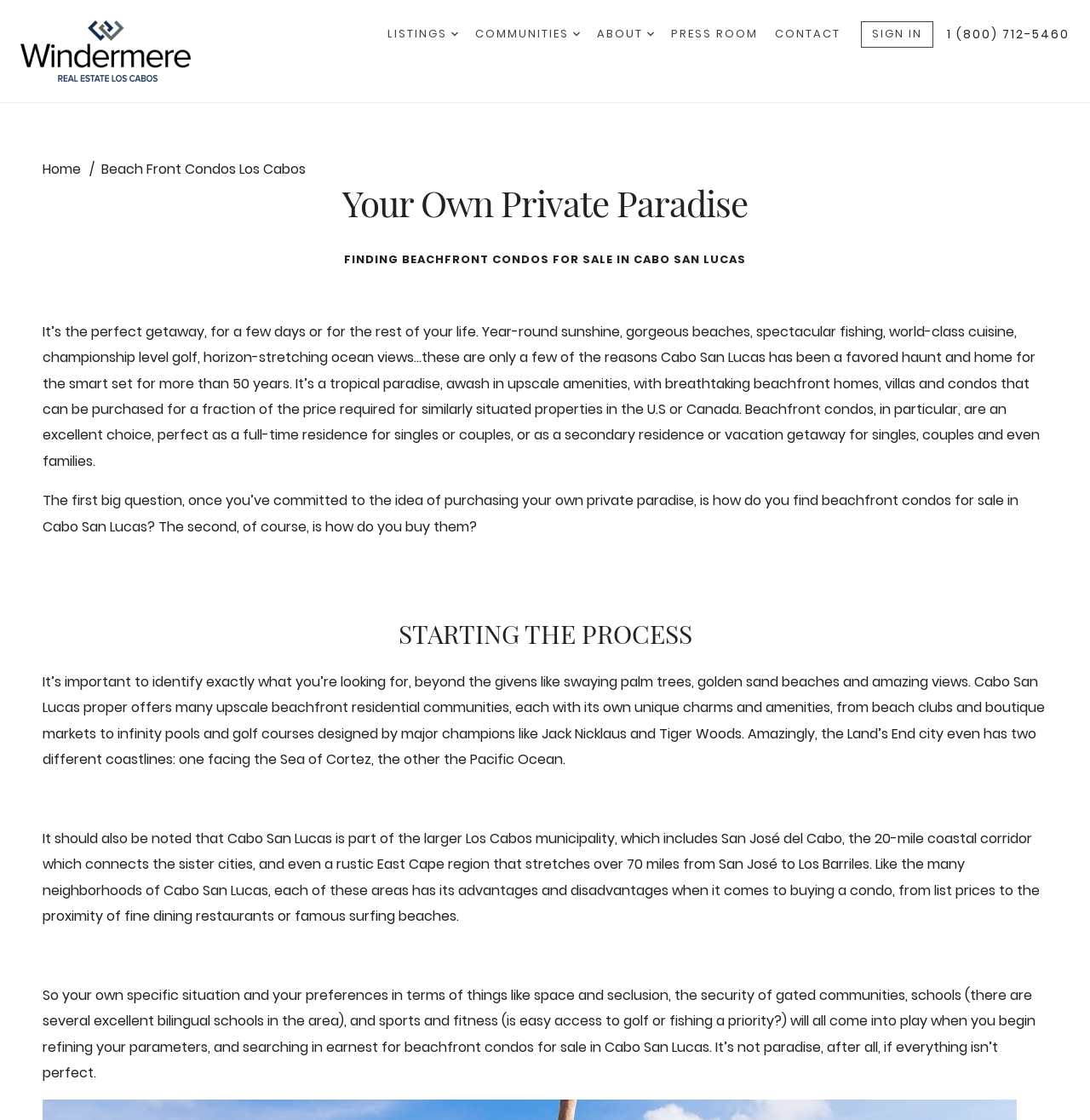What is the advantage of buying condos in Cabo San Lucas compared to the US or Canada?
Answer the question with a single word or phrase derived from the image.

Lower price